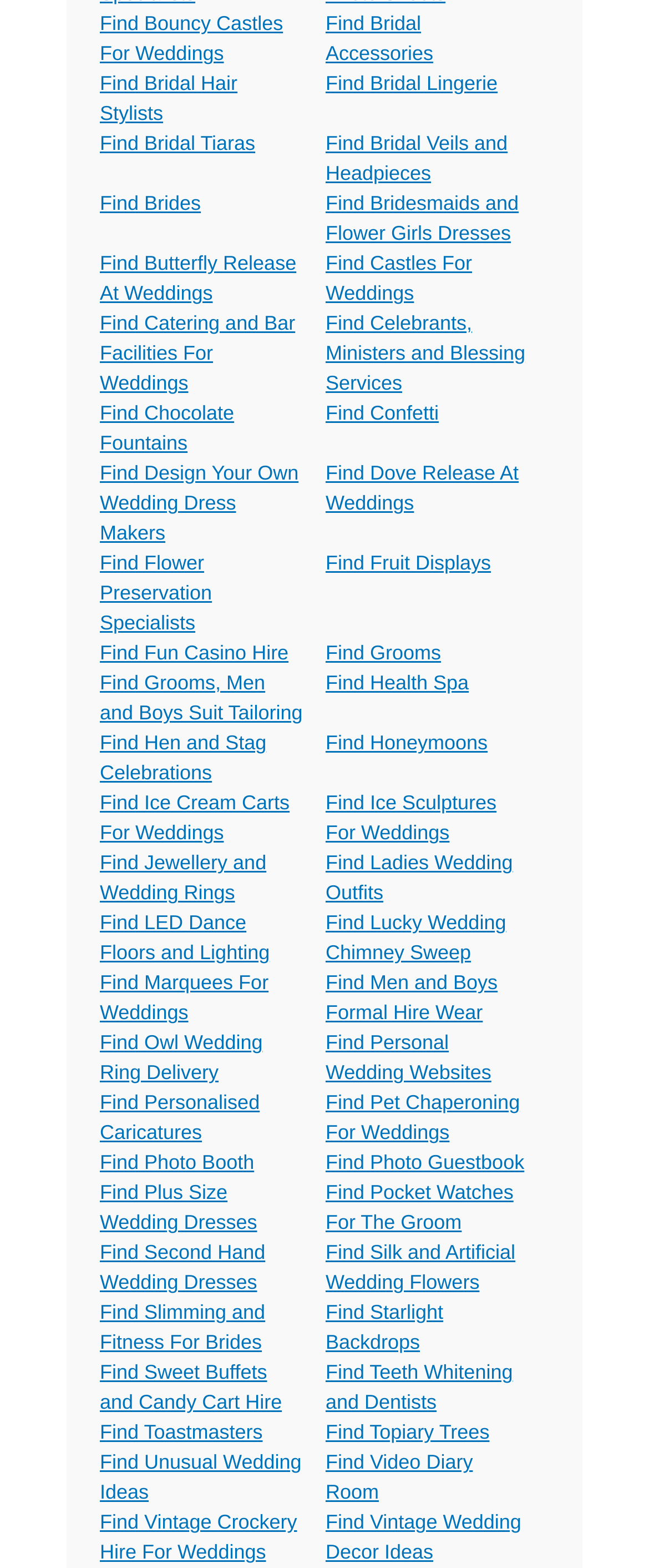Could you find the bounding box coordinates of the clickable area to complete this instruction: "Find Bouncy Castles For Weddings"?

[0.154, 0.007, 0.436, 0.041]